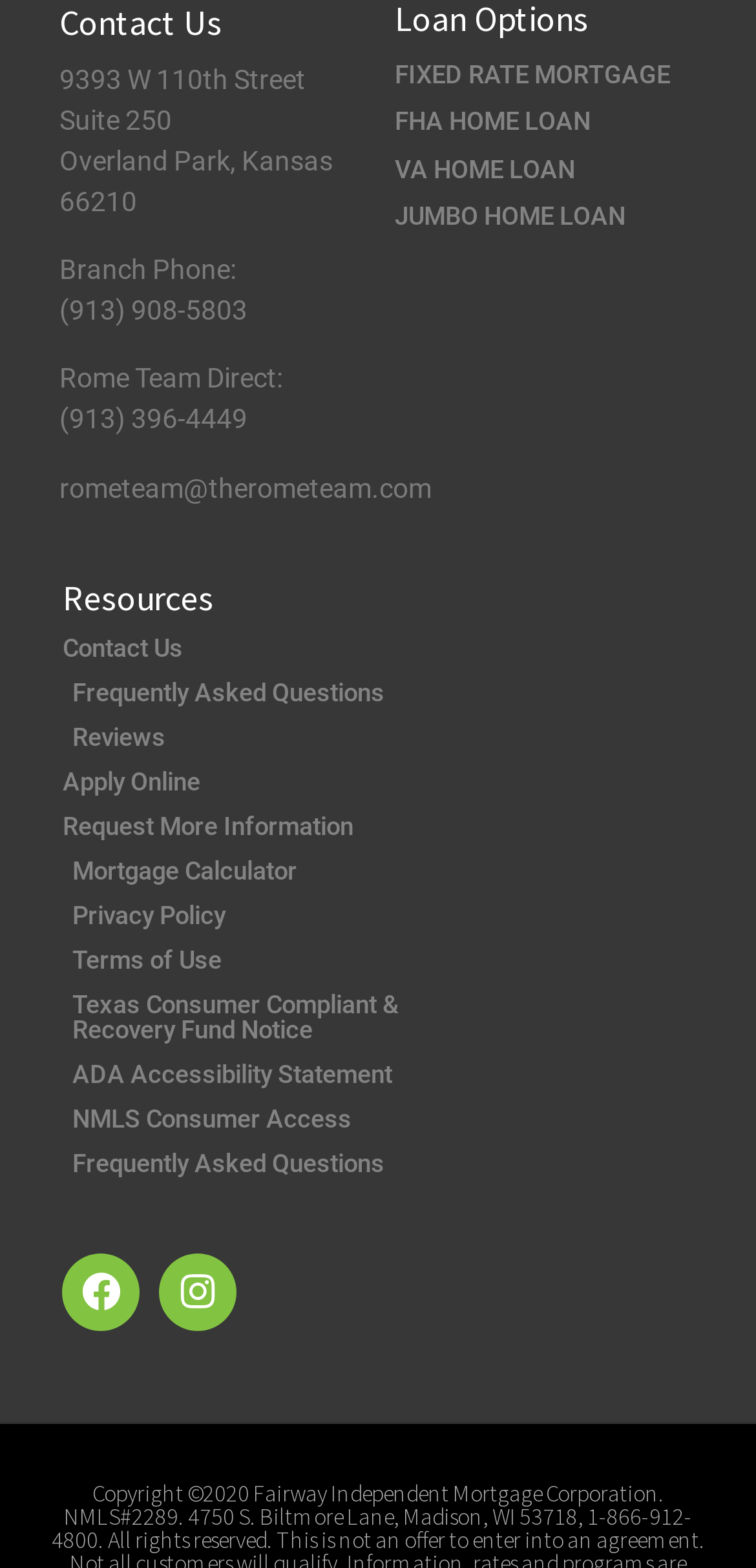Specify the bounding box coordinates of the region I need to click to perform the following instruction: "View contact information". The coordinates must be four float numbers in the range of 0 to 1, i.e., [left, top, right, bottom].

[0.078, 0.003, 0.473, 0.025]